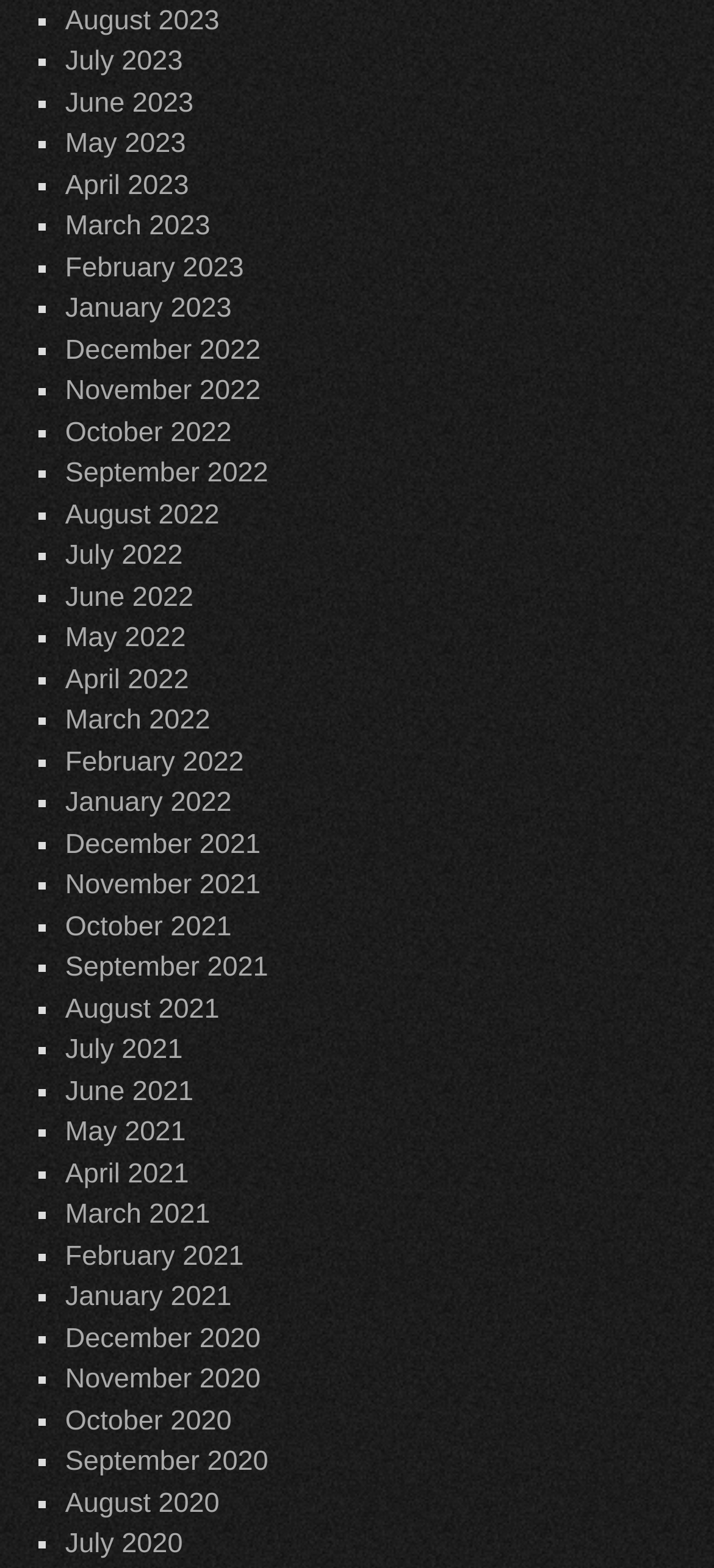Given the element description "July 2023", identify the bounding box of the corresponding UI element.

[0.091, 0.03, 0.256, 0.049]